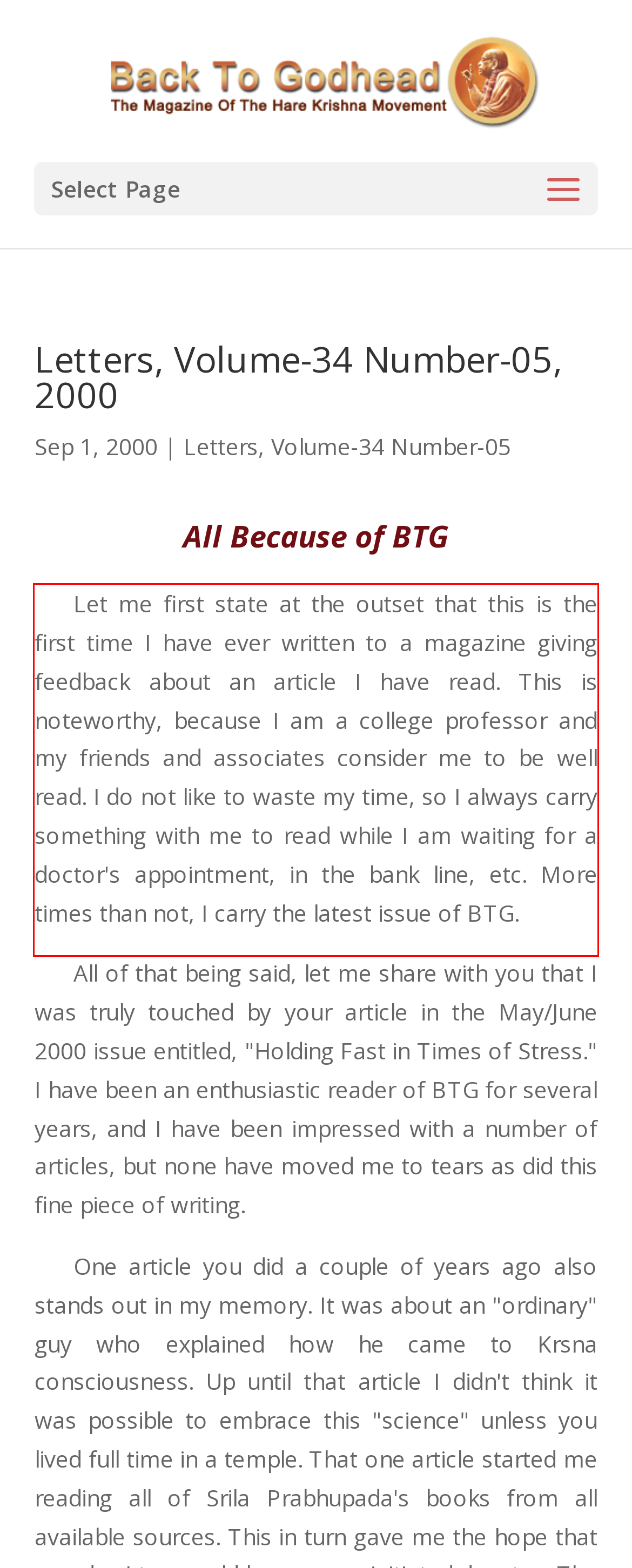Identify the text within the red bounding box on the webpage screenshot and generate the extracted text content.

Let me first state at the outset that this is the first time I have ever written to a magazine giving feedback about an article I have read. This is noteworthy, because I am a college professor and my friends and associates consider me to be well read. I do not like to waste my time, so I always carry something with me to read while I am waiting for a doctor's appointment, in the bank line, etc. More times than not, I carry the latest issue of BTG.